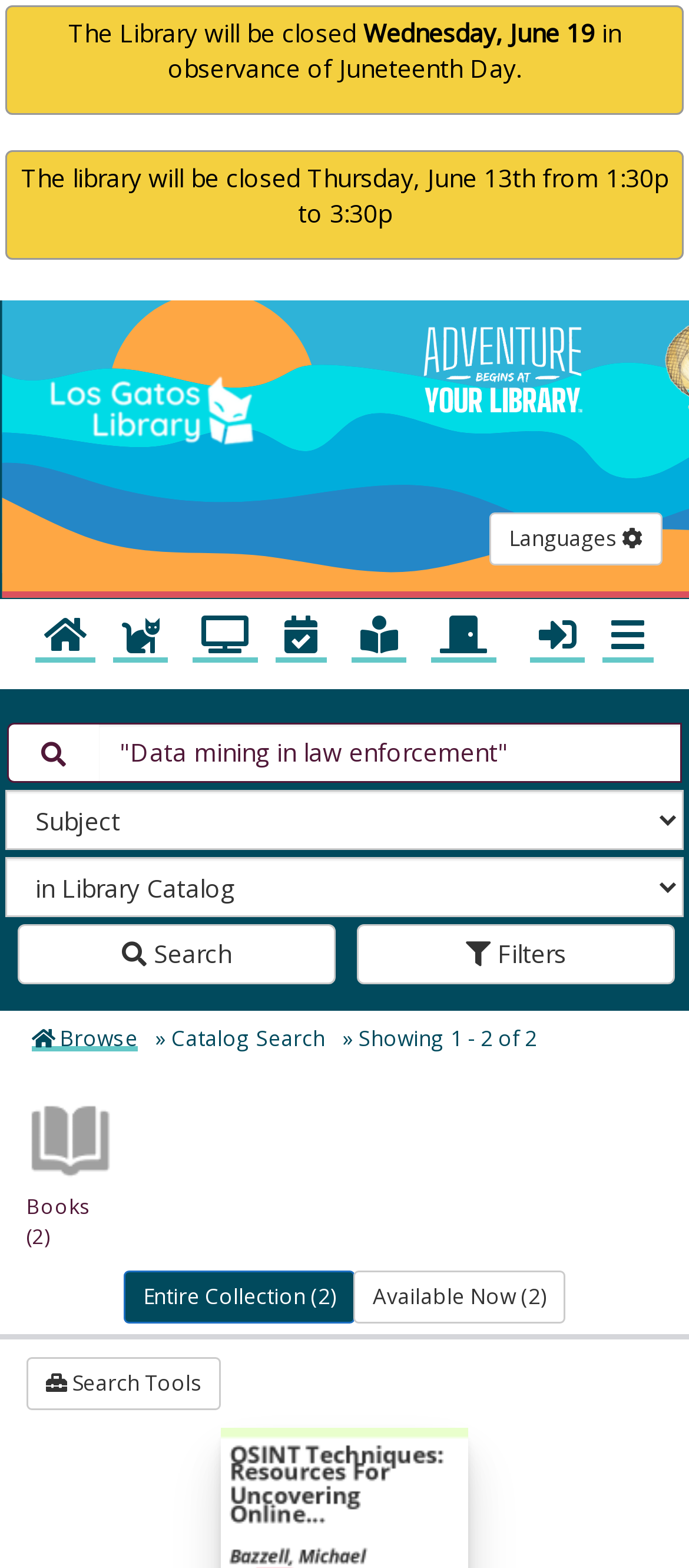Please respond in a single word or phrase: 
What is the current collection being searched?

Entire Collection